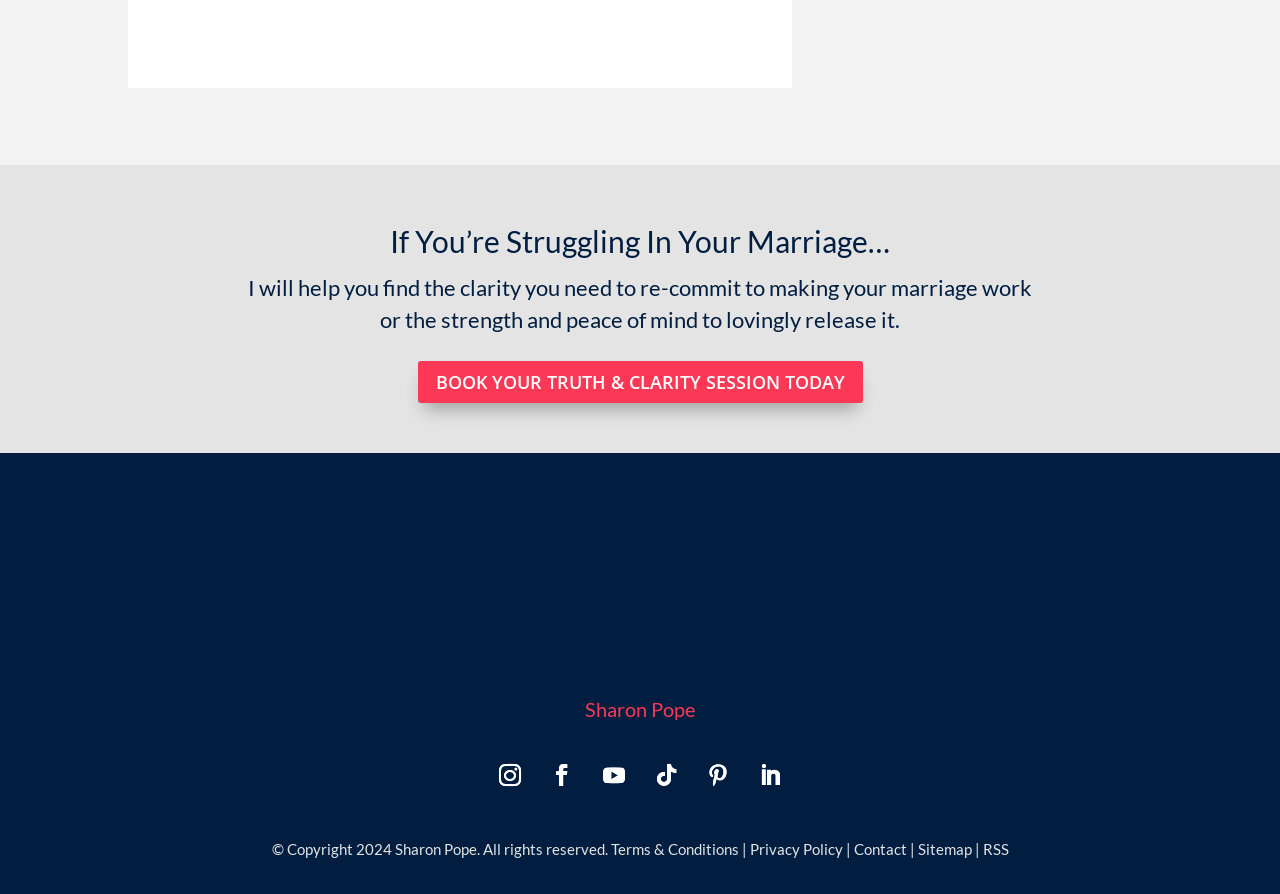Refer to the image and provide an in-depth answer to the question: 
What social media platforms are linked on this webpage?

The links at the bottom of the webpage, represented by icons, appear to be links to various social media platforms, although the exact platforms are not explicitly stated.